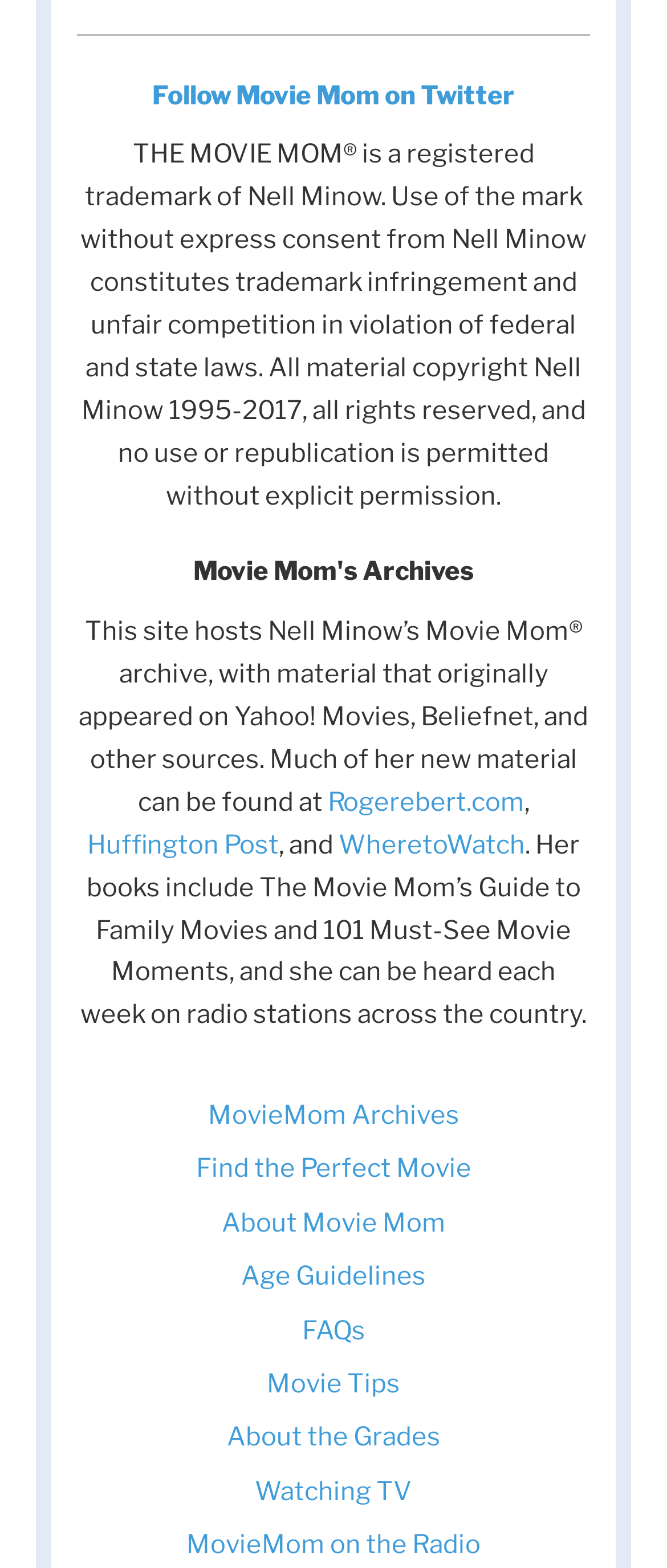Bounding box coordinates are specified in the format (top-left x, top-left y, bottom-right x, bottom-right y). All values are floating point numbers bounded between 0 and 1. Please provide the bounding box coordinate of the region this sentence describes: MovieMom on the Radio

[0.279, 0.975, 0.721, 0.995]